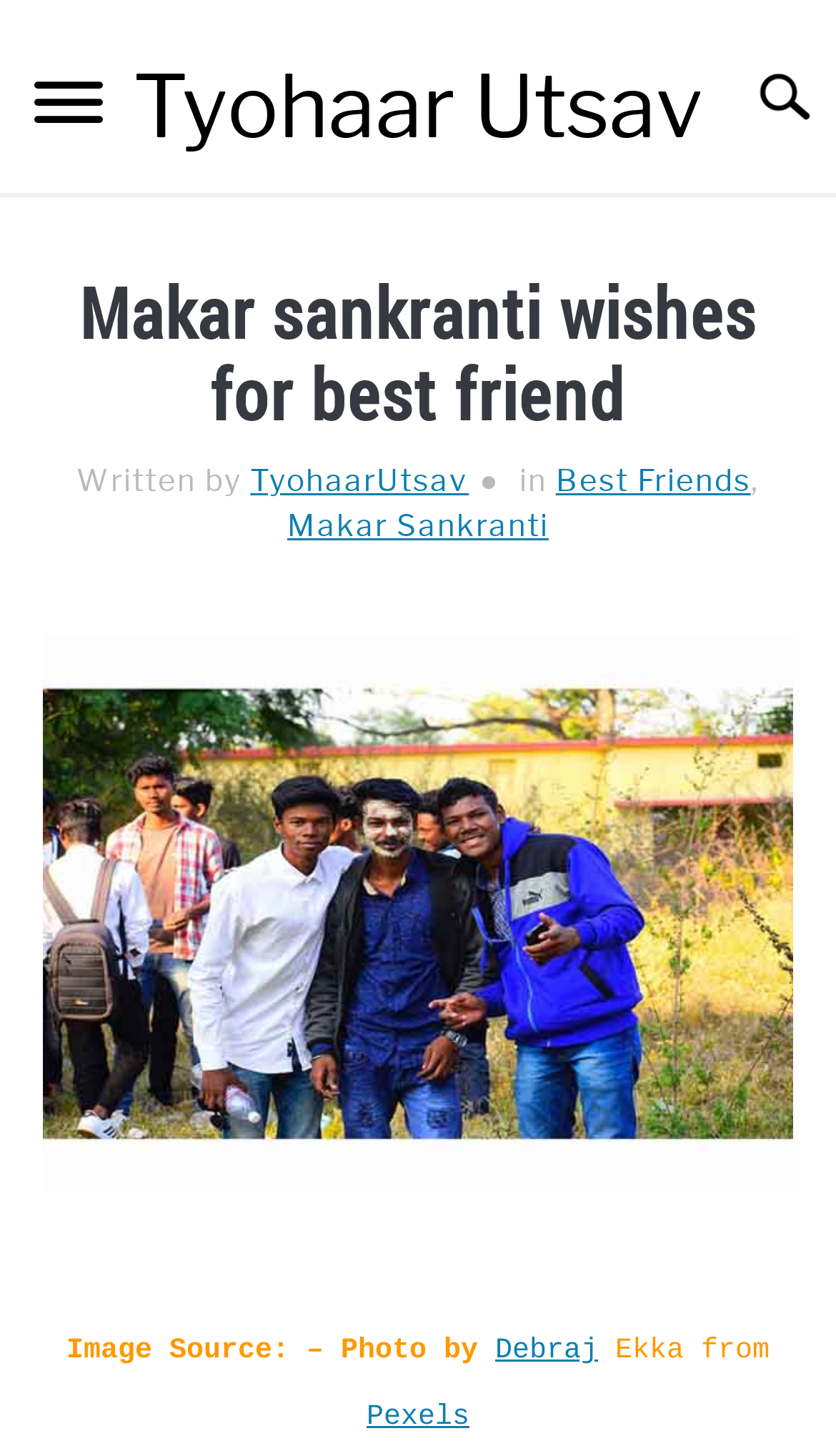Please locate the bounding box coordinates for the element that should be clicked to achieve the following instruction: "Visit the Tyohaar Utsav page". Ensure the coordinates are given as four float numbers between 0 and 1, i.e., [left, top, right, bottom].

[0.159, 0.037, 0.841, 0.109]